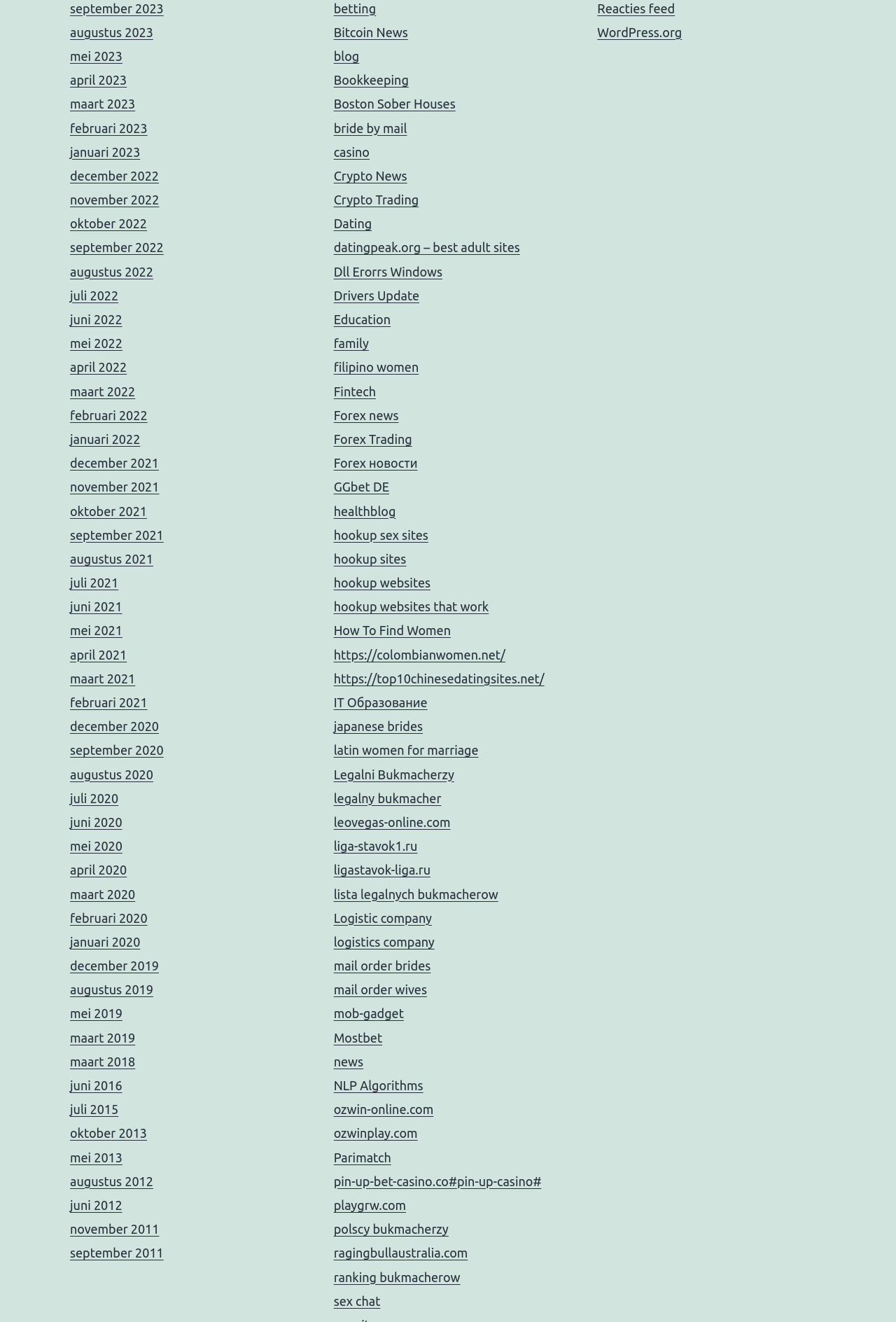Using the format (top-left x, top-left y, bottom-right x, bottom-right y), and given the element description, identify the bounding box coordinates within the screenshot: YouTube

None